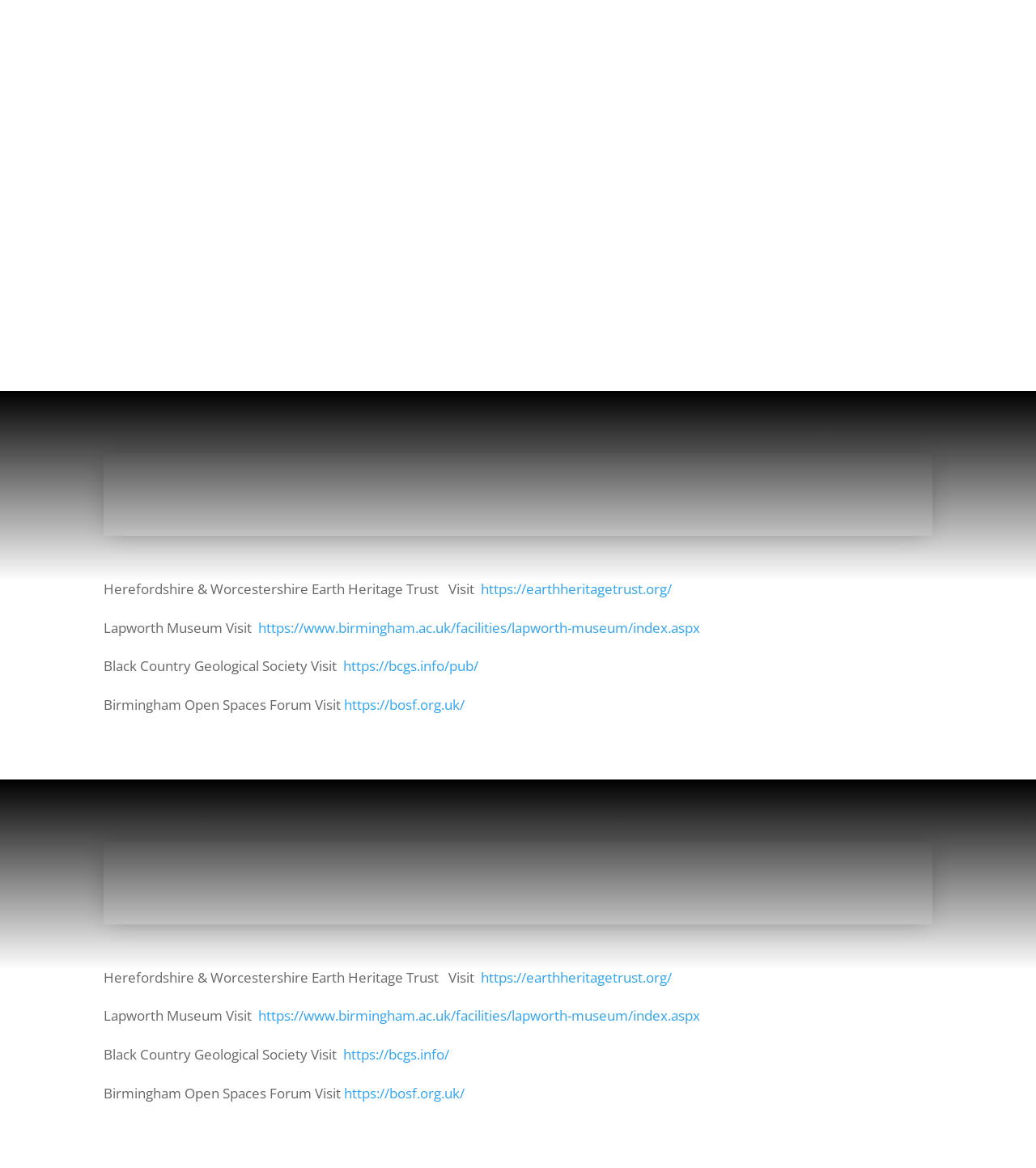What is the name of the first organization listed?
Provide a one-word or short-phrase answer based on the image.

Herefordshire & Worcestershire Earth Heritage Trust